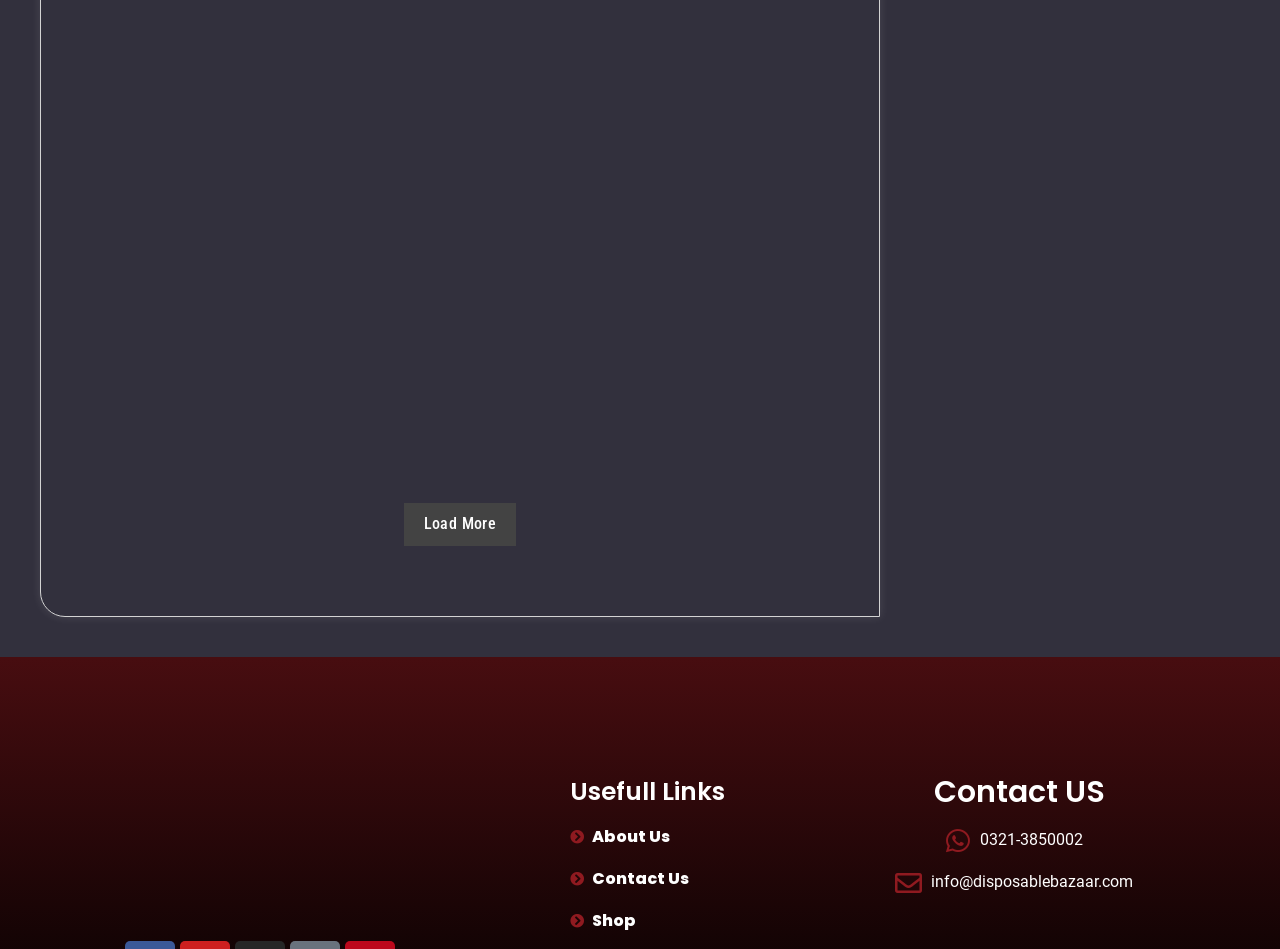Pinpoint the bounding box coordinates of the element you need to click to execute the following instruction: "Read the full story about Eid al-Fitr celebrations". The bounding box should be represented by four float numbers between 0 and 1, in the format [left, top, right, bottom].

[0.062, 0.063, 0.157, 0.079]